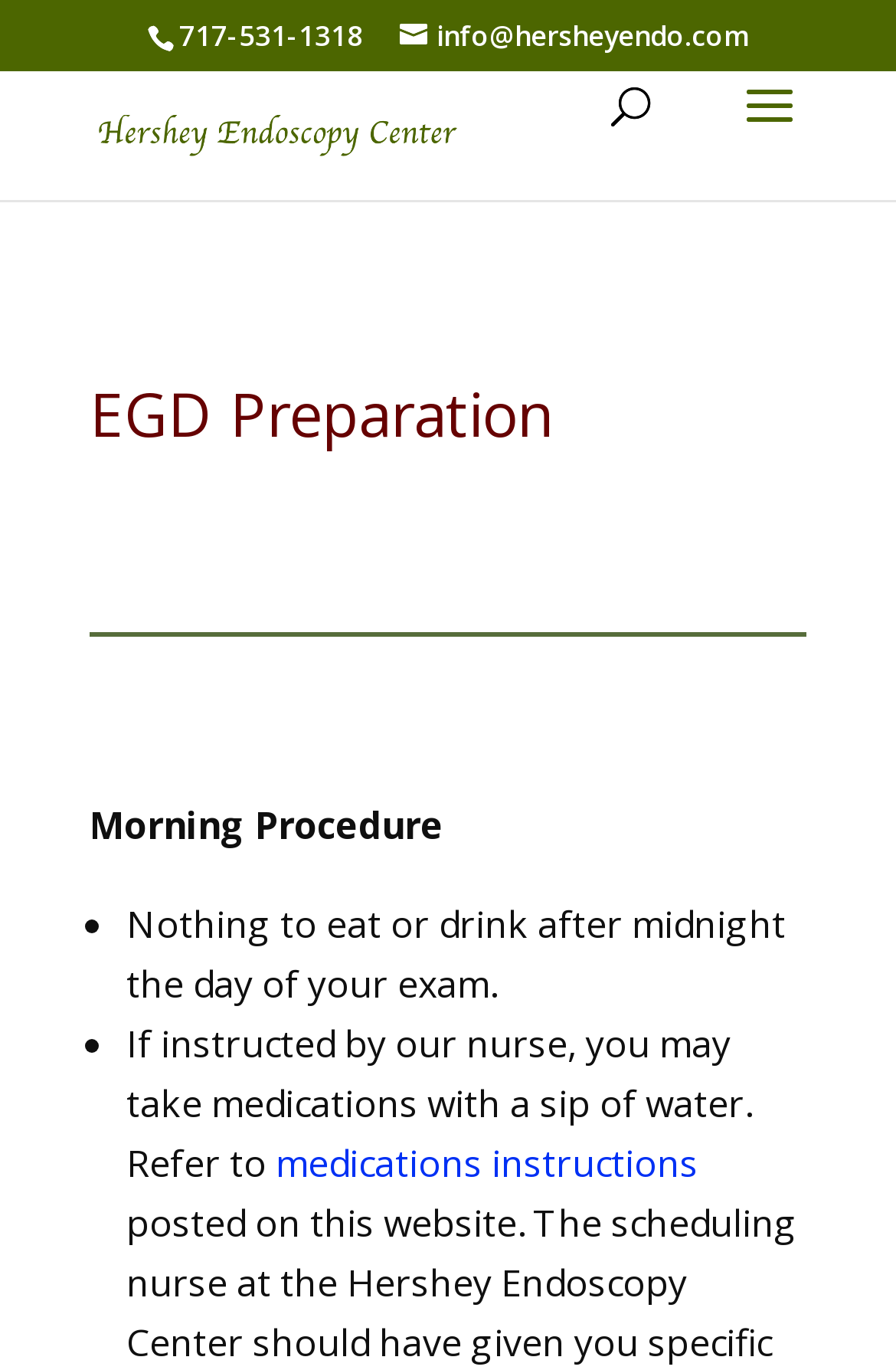What is the first instruction for the morning procedure?
Give a single word or phrase as your answer by examining the image.

Nothing to eat or drink